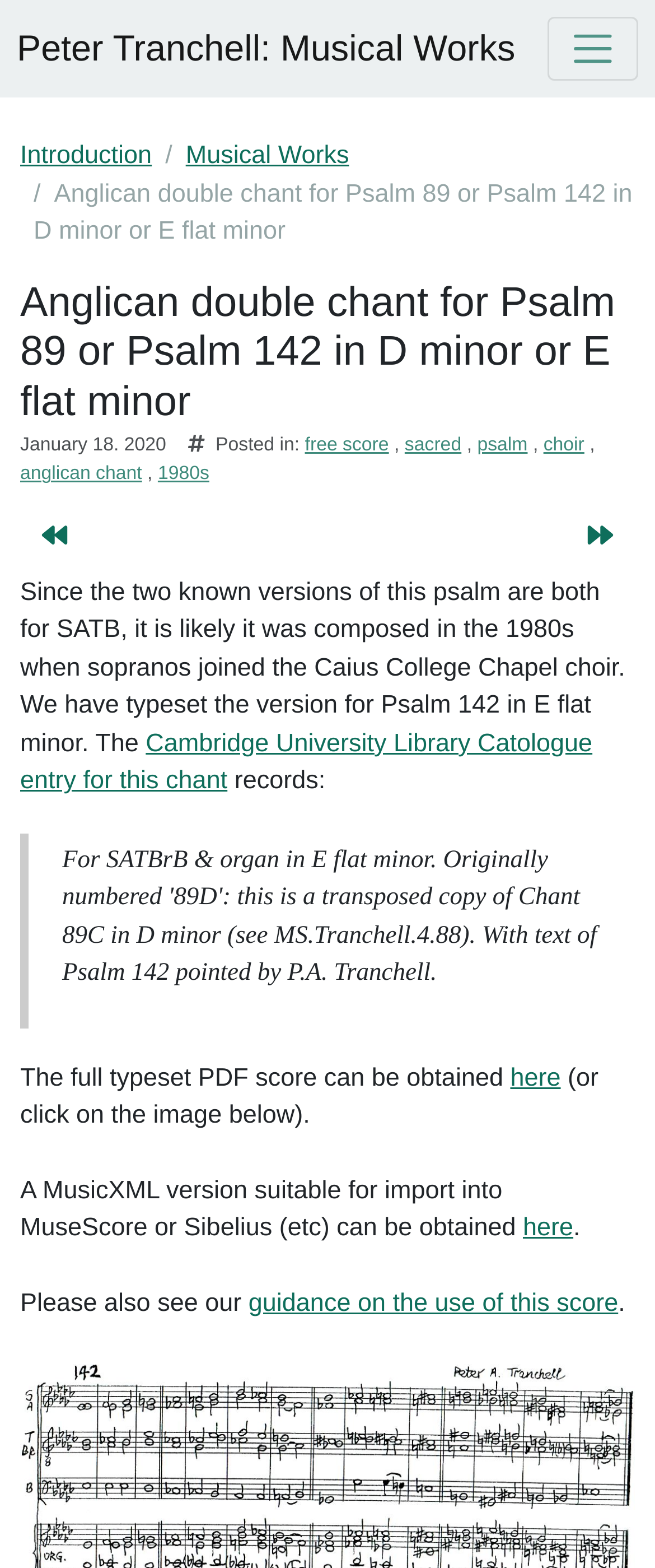Can you identify the bounding box coordinates of the clickable region needed to carry out this instruction: 'Go to Peter Tranchell: Musical Works'? The coordinates should be four float numbers within the range of 0 to 1, stated as [left, top, right, bottom].

[0.026, 0.012, 0.787, 0.05]